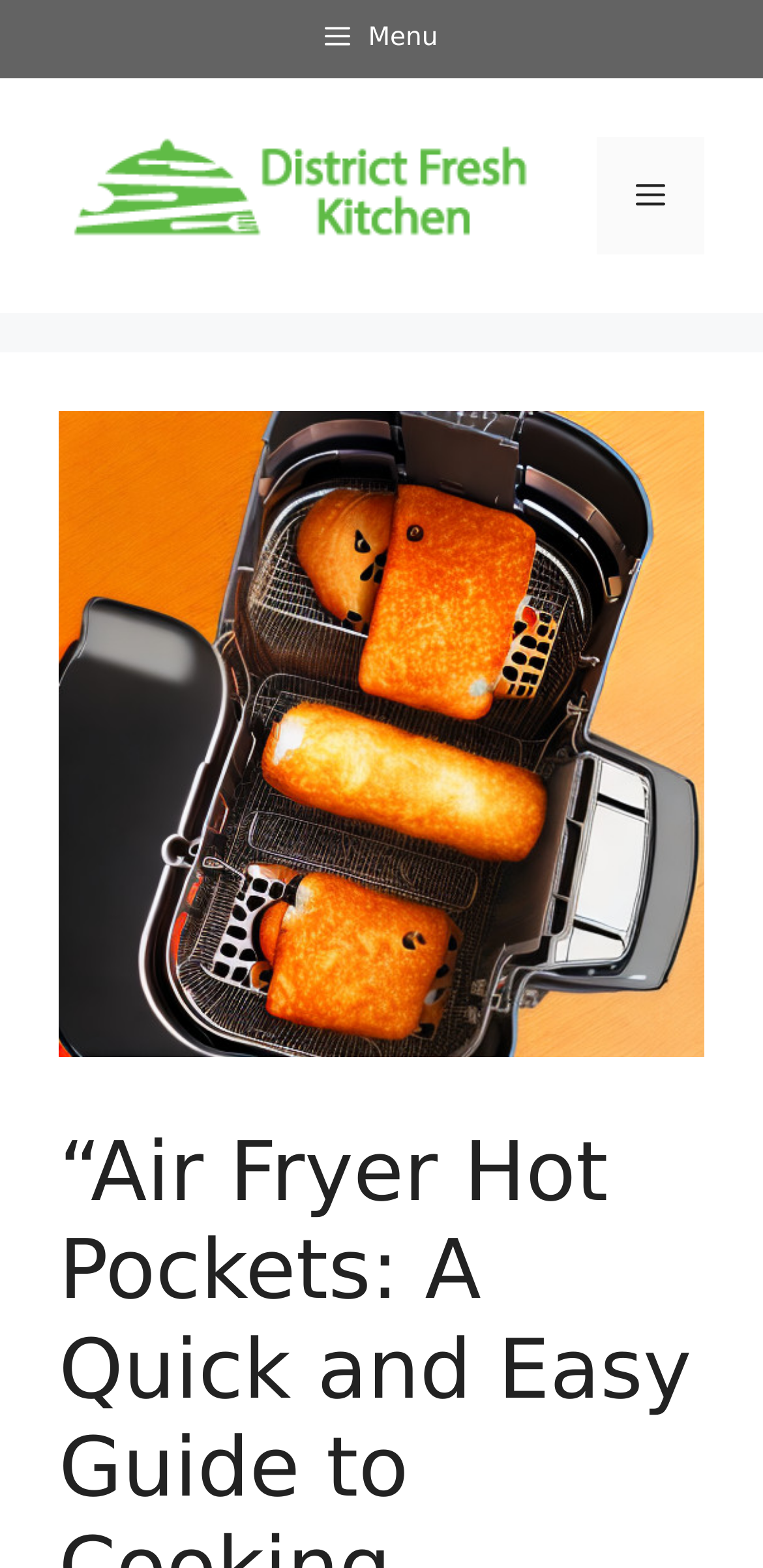Extract the main headline from the webpage and generate its text.

“Air Fryer Hot Pockets: A Quick and Easy Guide to Cooking Delicious Frozen Snacks”